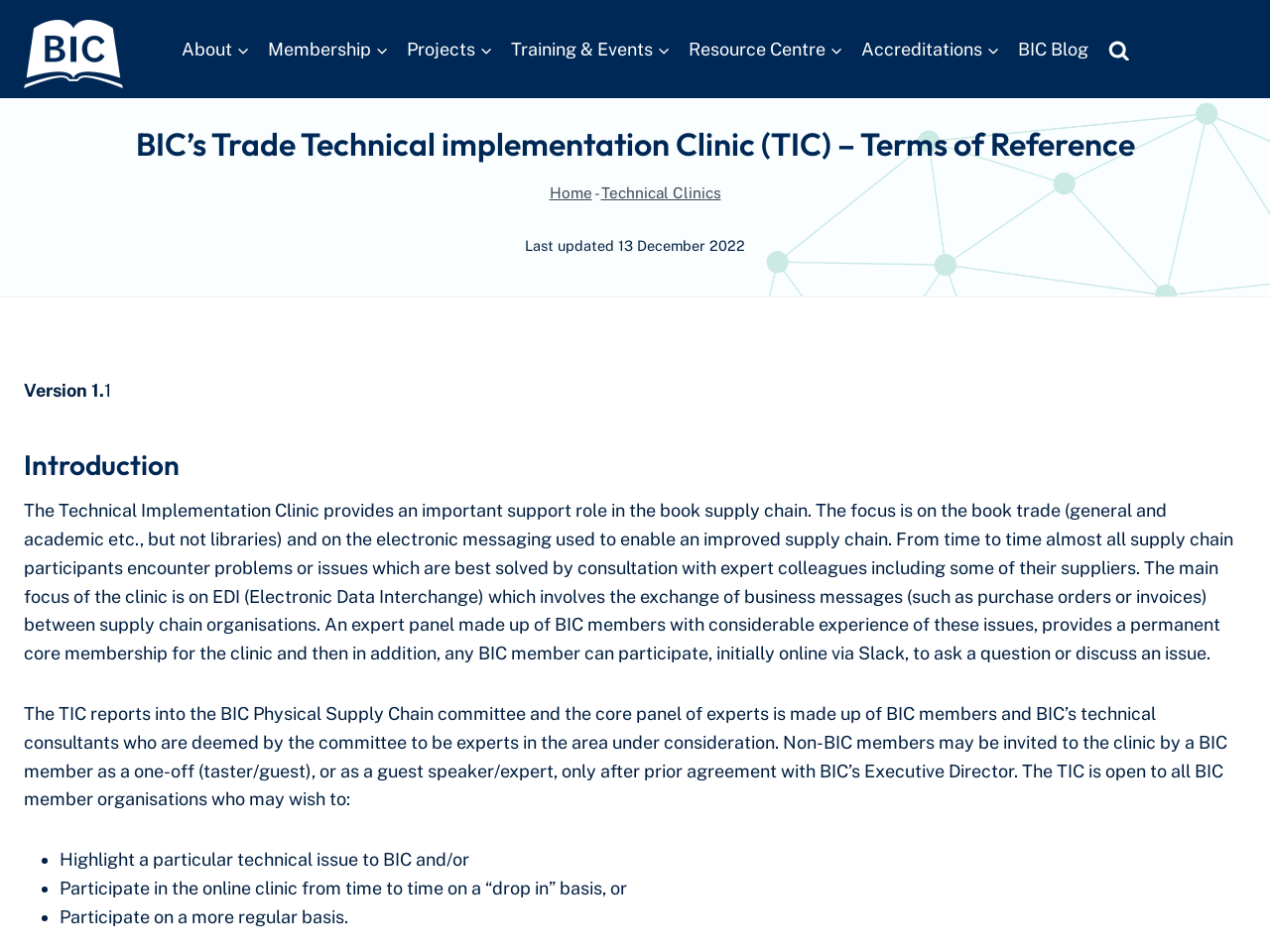What is the name of the organization behind this webpage?
Answer briefly with a single word or phrase based on the image.

BIC